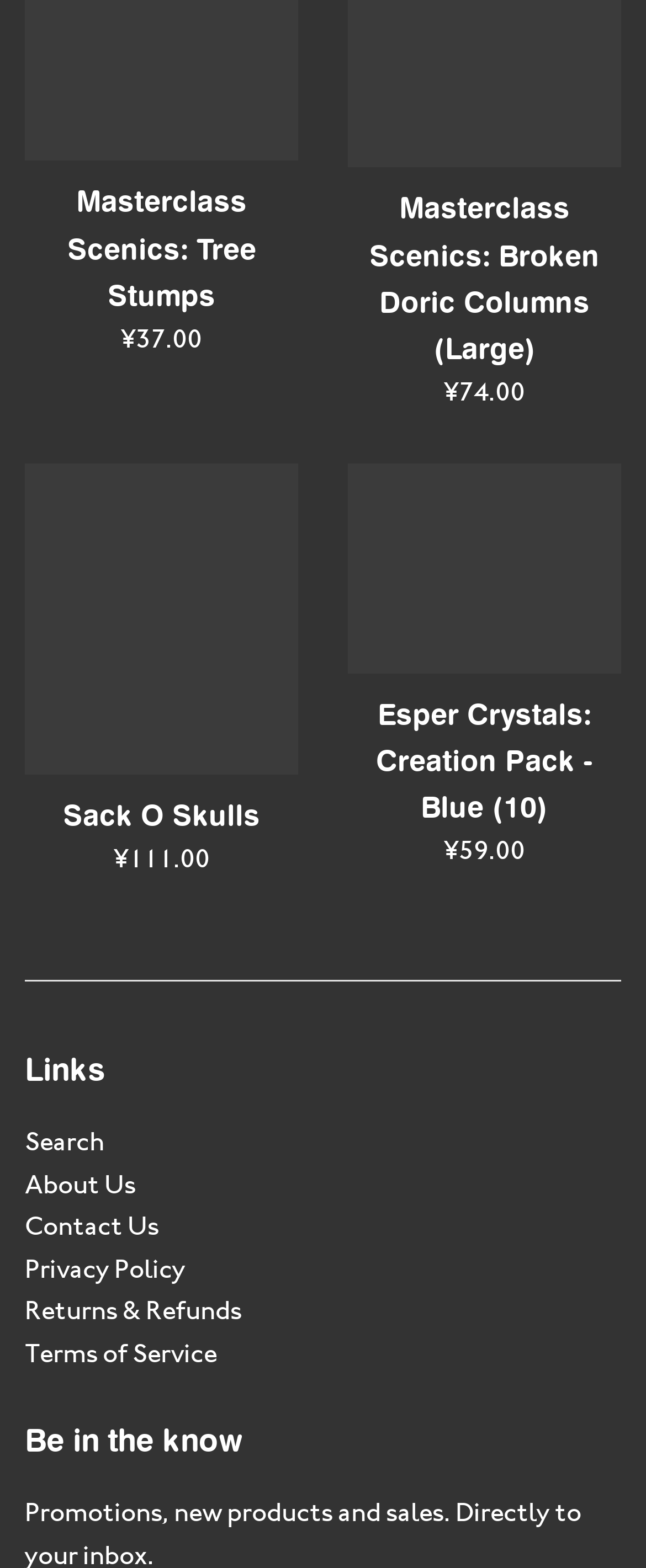Please identify the bounding box coordinates of the area that needs to be clicked to fulfill the following instruction: "Search."

[0.038, 0.718, 0.162, 0.738]